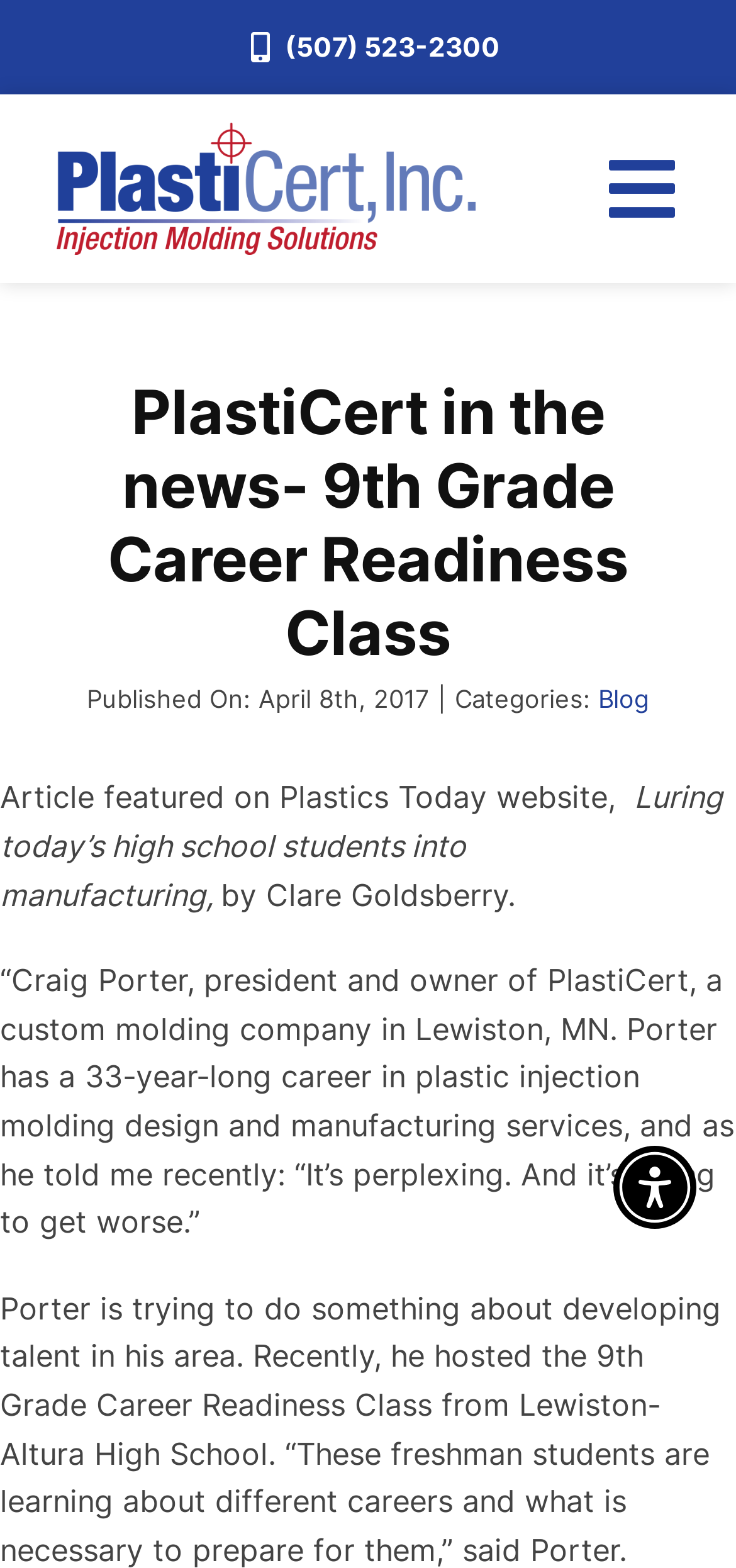What is the category of the article?
Please answer the question with a detailed response using the information from the screenshot.

The article has a static text 'Categories:' followed by a link 'Blog', which indicates the category of the article is Blog.